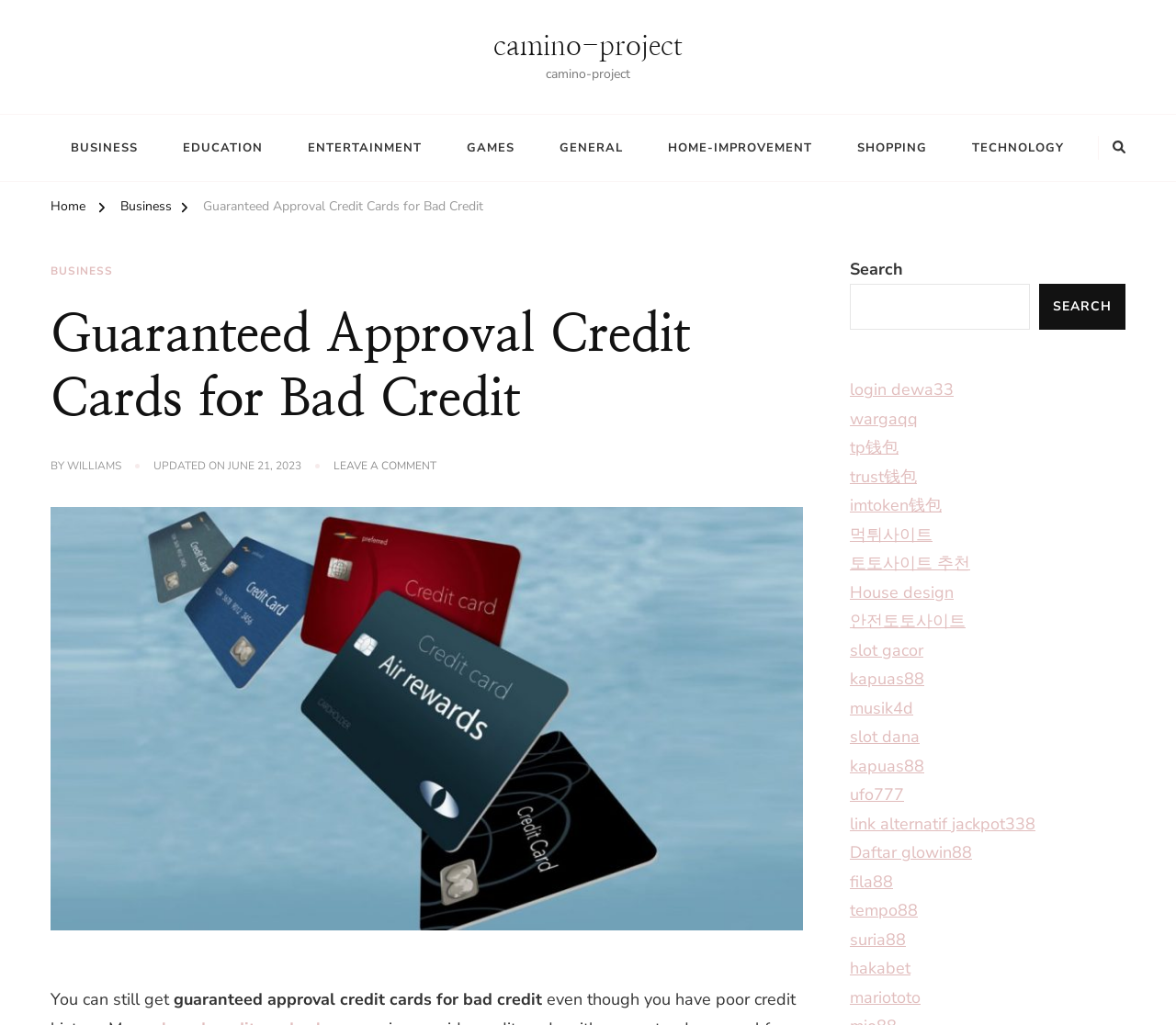Please determine the bounding box coordinates of the element's region to click in order to carry out the following instruction: "Click on the 'Guaranteed Approval Credit Cards for Bad Credit' link". The coordinates should be four float numbers between 0 and 1, i.e., [left, top, right, bottom].

[0.173, 0.191, 0.411, 0.218]